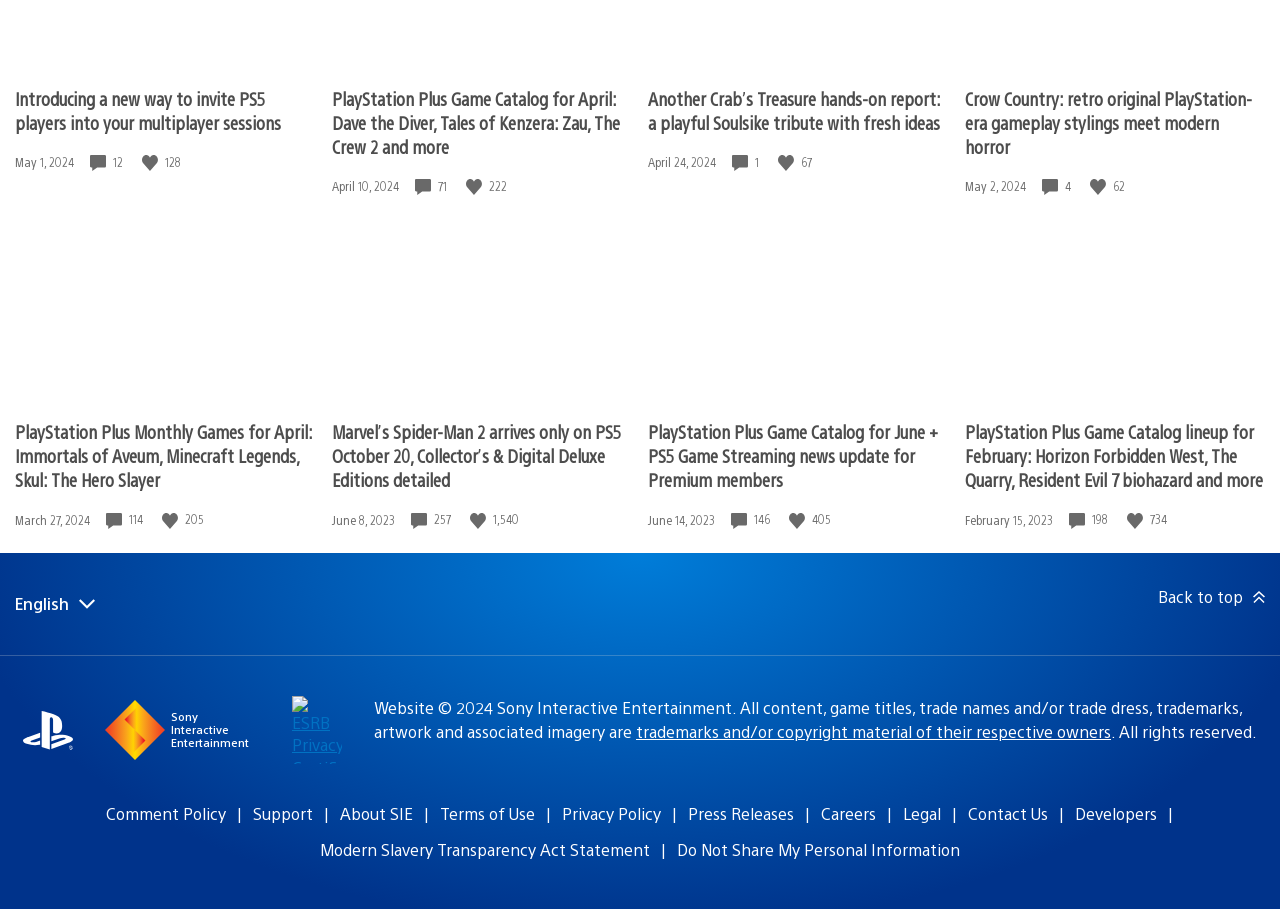How many likes does the second article have?
Using the visual information, respond with a single word or phrase.

222